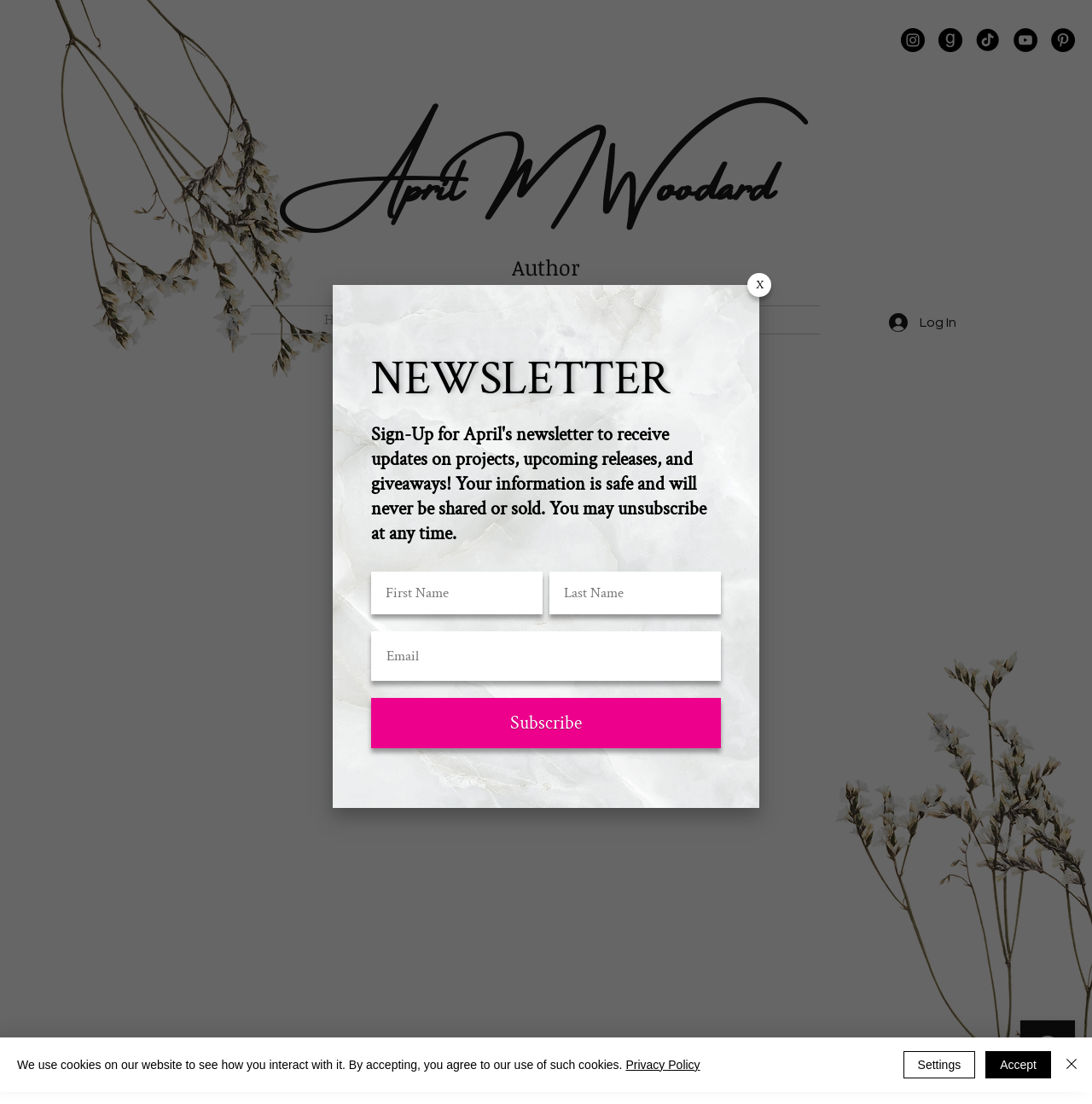Provide a brief response using a word or short phrase to this question:
How many textboxes are there in the newsletter sign-up form?

3